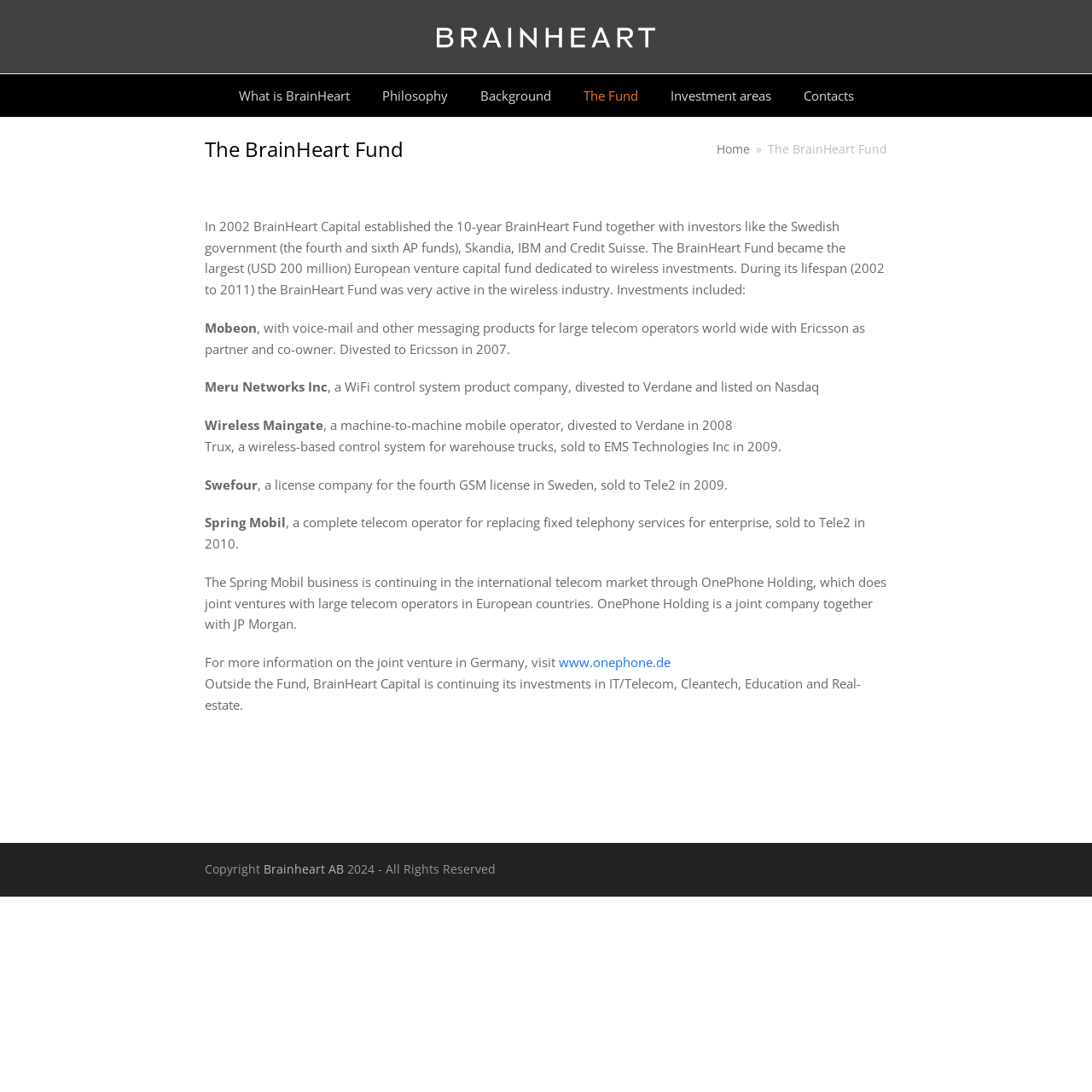Refer to the image and answer the question with as much detail as possible: What is the industry of Mobeon's products?

Mobeon is mentioned in the webpage as one of the investments of the BrainHeart Fund. The description of Mobeon's products mentions voice-mail and other messaging products for large telecom operators worldwide, which indicates that Mobeon's products are in the telecom industry.